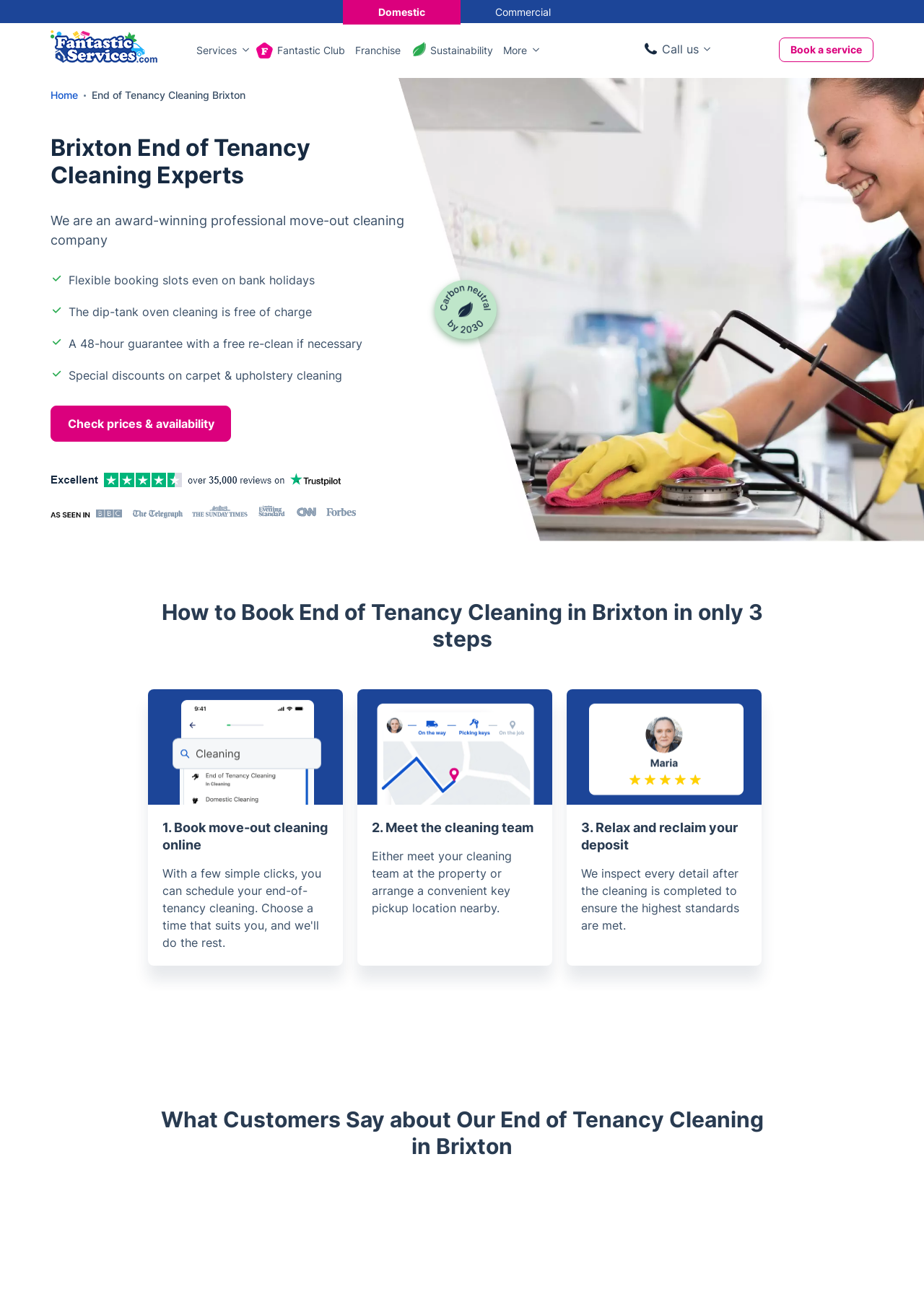Please identify the bounding box coordinates of the element that needs to be clicked to execute the following command: "Click the 'Book a service' button". Provide the bounding box using four float numbers between 0 and 1, formatted as [left, top, right, bottom].

[0.843, 0.029, 0.945, 0.048]